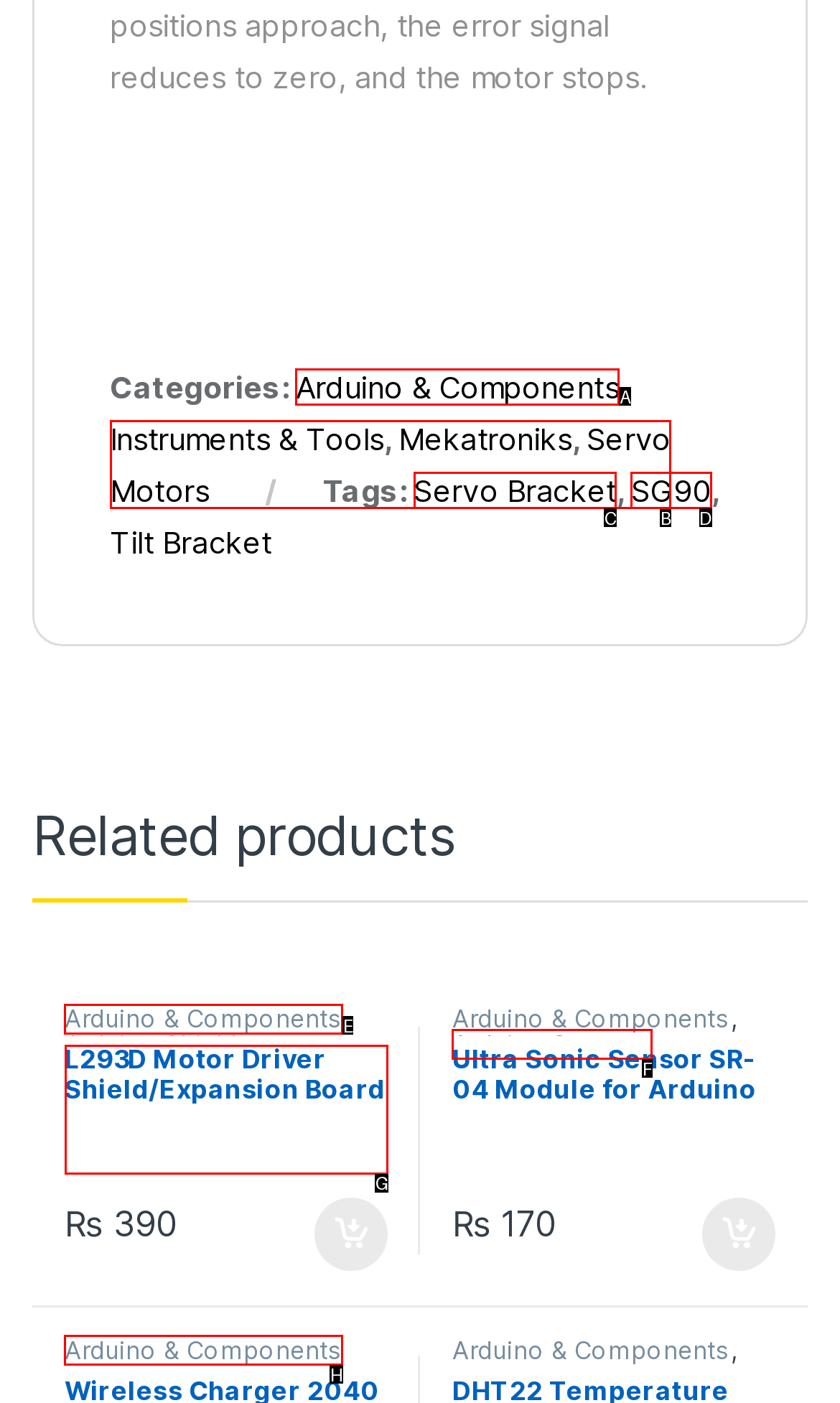Select the HTML element that should be clicked to accomplish the task: View the 'L293D Motor Driver Shield/Expansion Board For UNO R3' product Reply with the corresponding letter of the option.

G